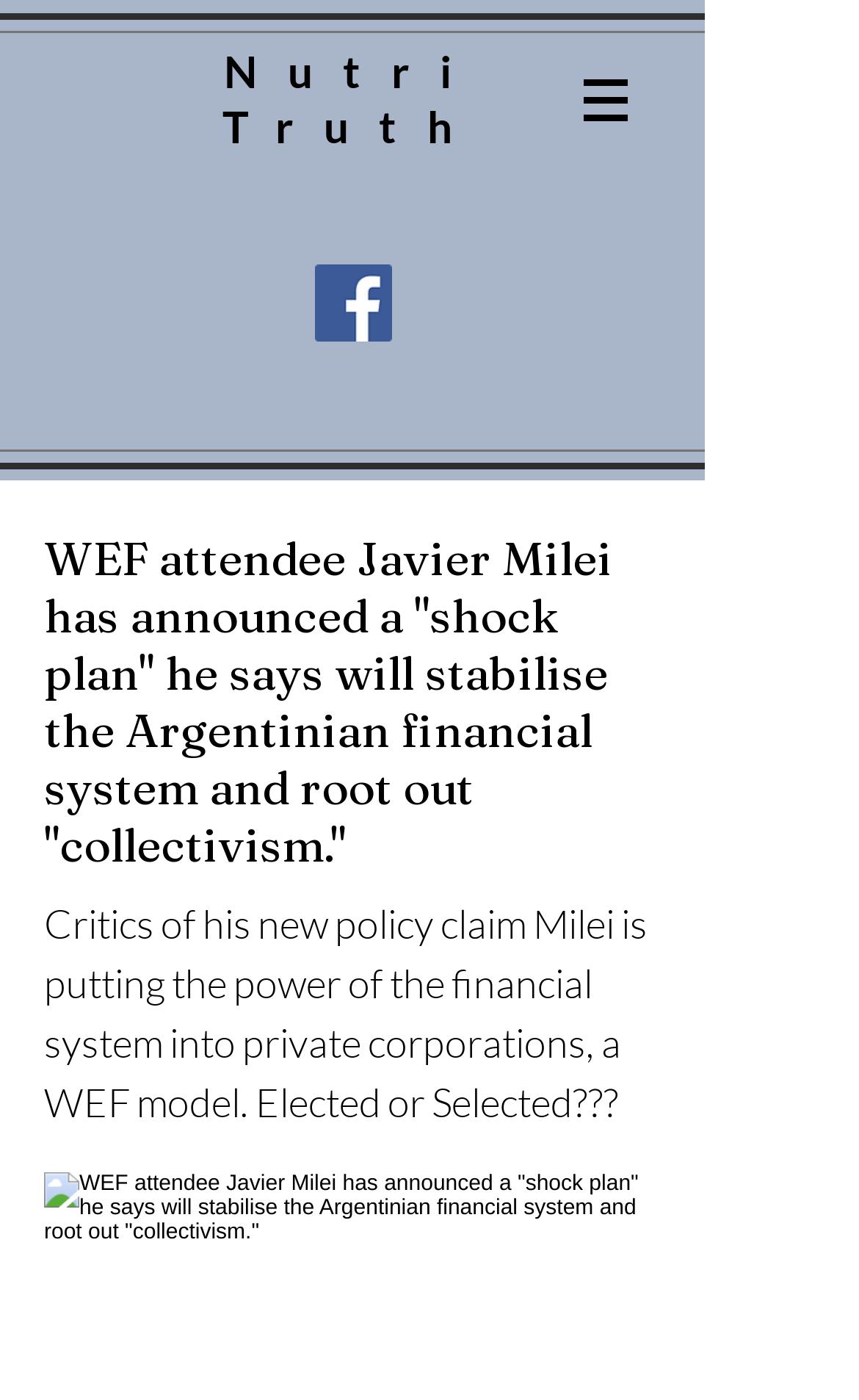Extract the bounding box coordinates for the described element: "aria-label="Facebook Social Icon"". The coordinates should be represented as four float numbers between 0 and 1: [left, top, right, bottom].

[0.367, 0.189, 0.456, 0.244]